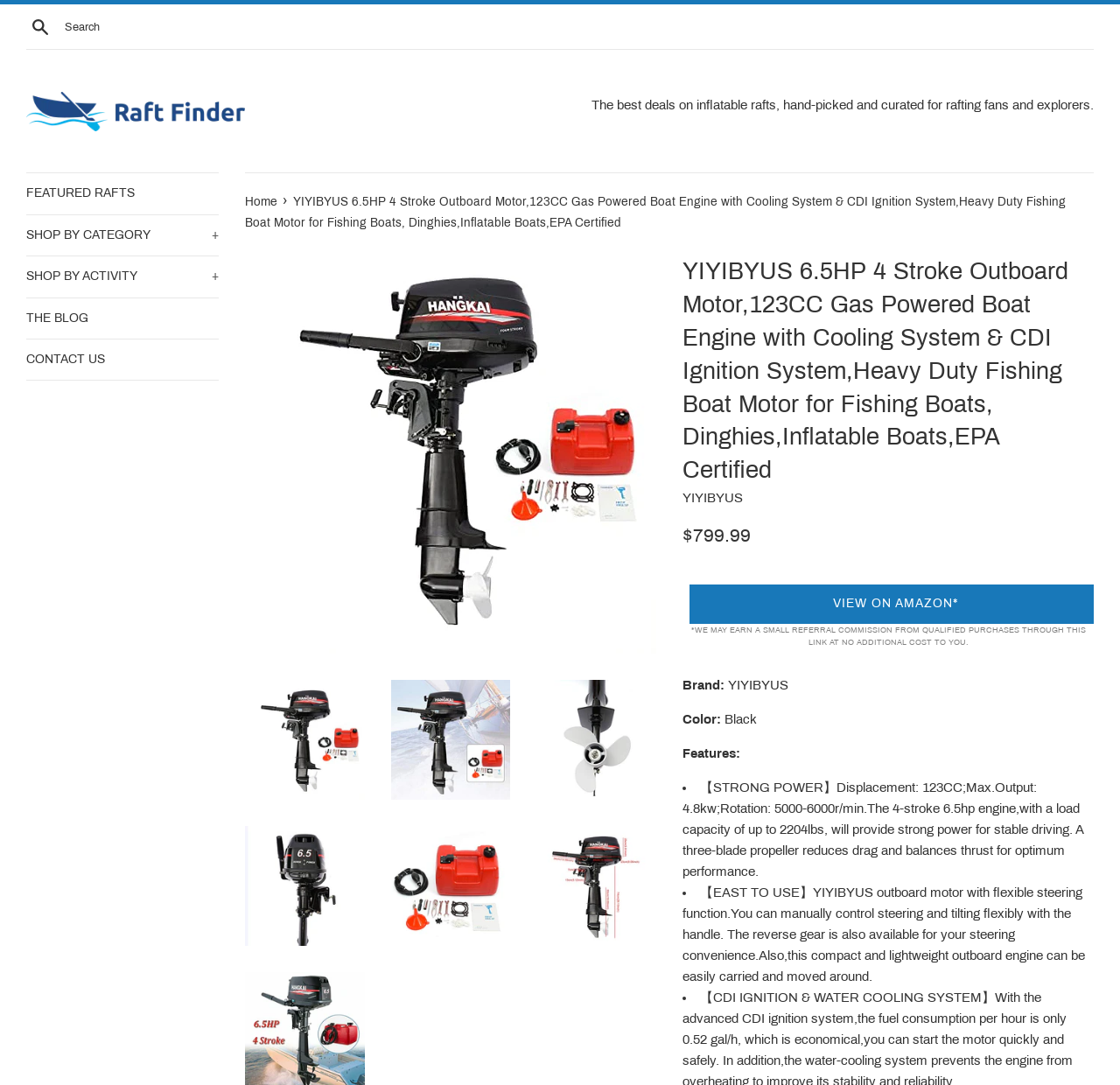What is the purpose of the three-blade propeller?
Using the image, provide a detailed and thorough answer to the question.

I found the answer by reading the features section, where it says 'A three-blade propeller reduces drag and balances thrust for optimum performance'.